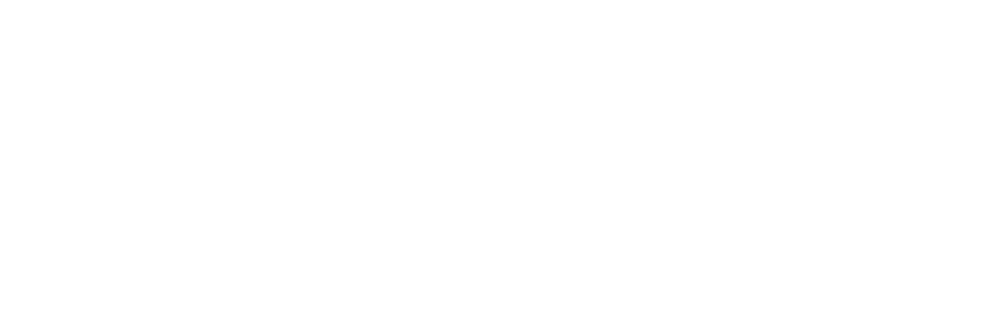Generate a detailed caption that describes the image.

The image depicts a graphic related to ICBC's "Personal Consolidated Bonus Point Service," prominently showcasing a design associated with banking services. This service aims to streamline the management of multiple accounts, specifically targeting the consolidation of RMB Petty Accounts. The corresponding text emphasizes the benefits of this service, including improved efficiency in resource management and enhanced customer convenience through various service channels. As part of ICBC's commitment to customer satisfaction, this initiative highlights the bank's focus on optimizing operations while addressing customers' needs effectively.